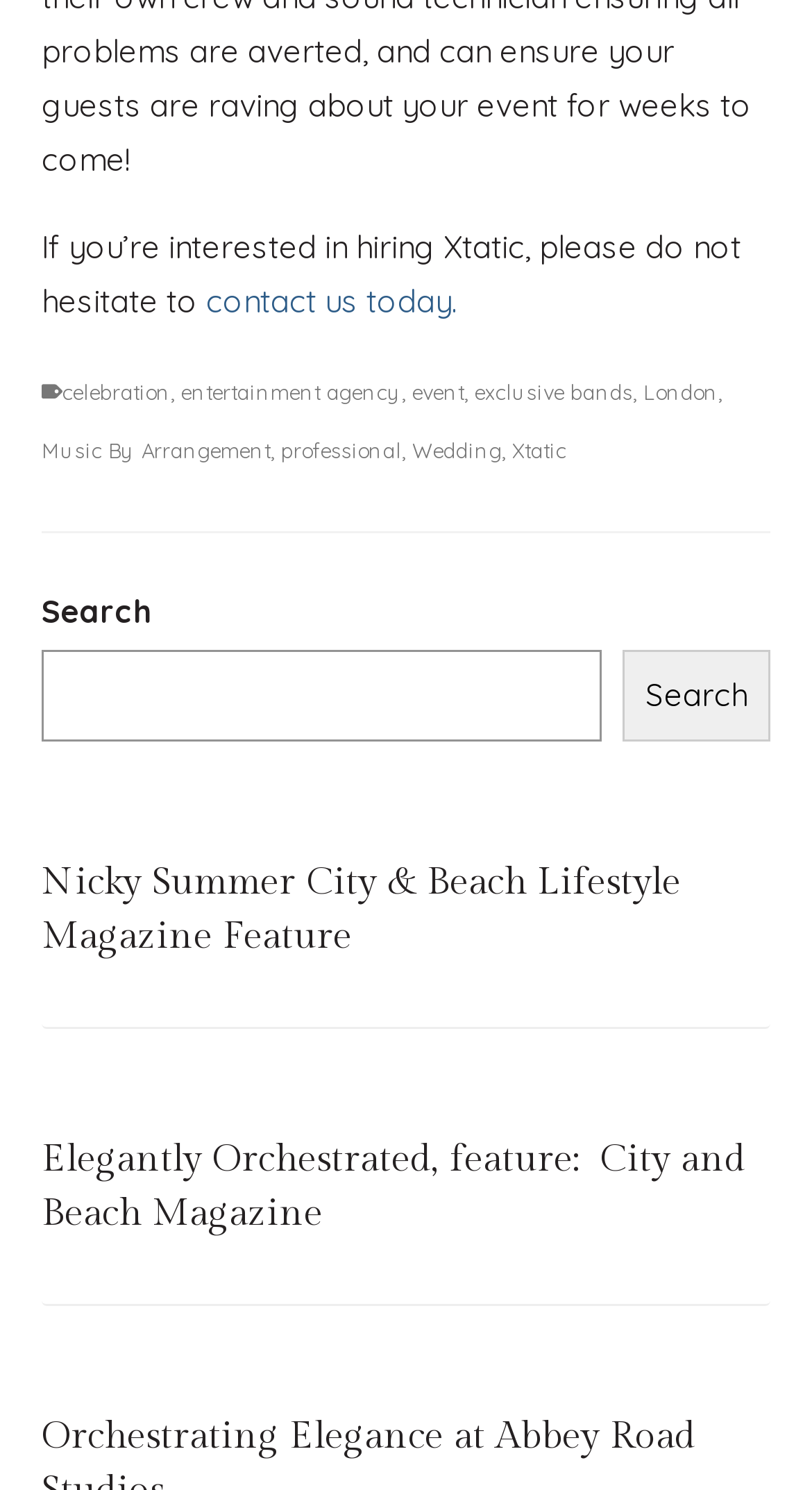Please provide a brief answer to the following inquiry using a single word or phrase:
What is the theme of the first article?

Lifestyle Magazine Feature